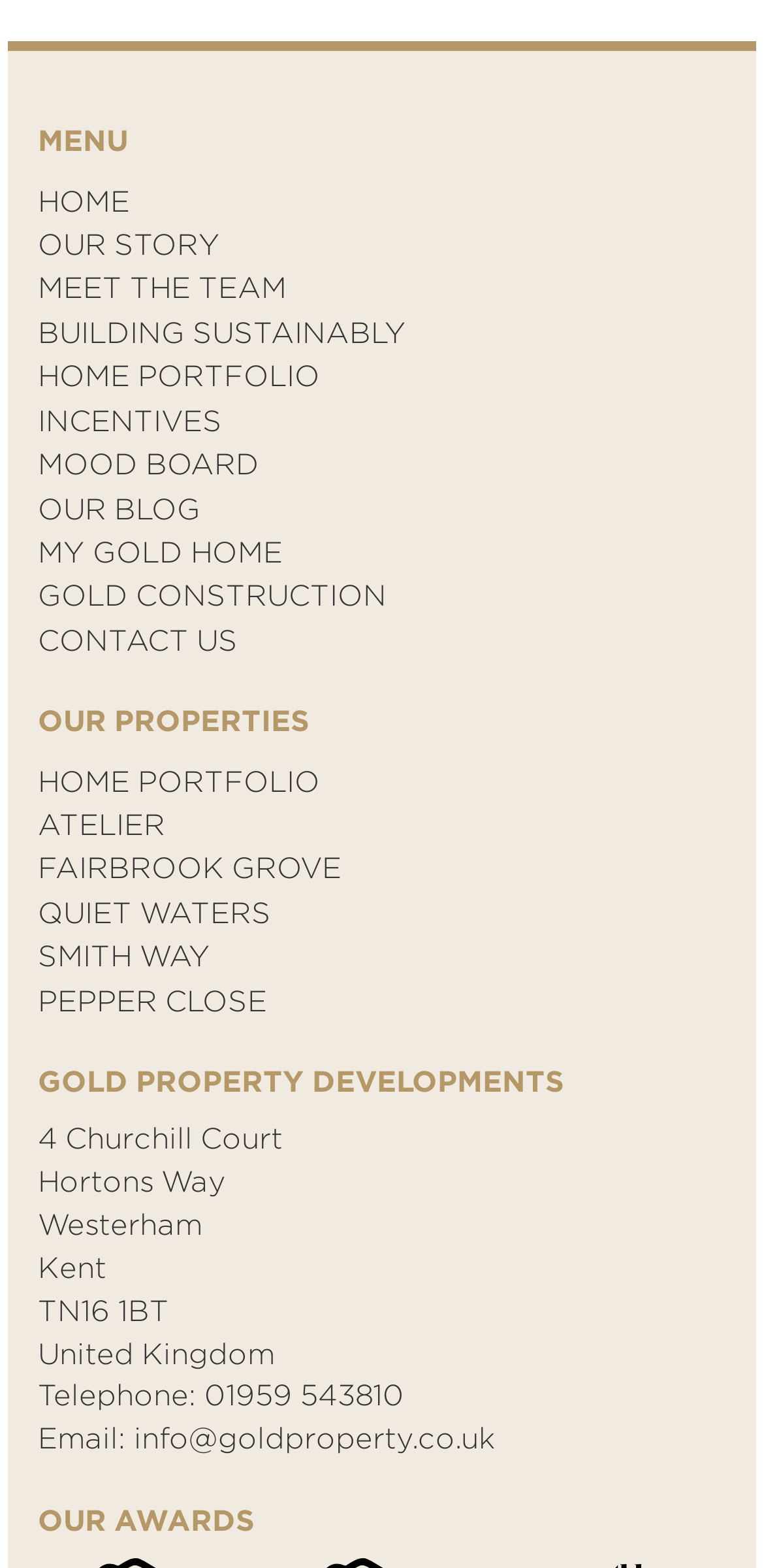How many sections are there on the webpage?
Carefully examine the image and provide a detailed answer to the question.

I counted the number of heading elements, which are 'MENU', 'OUR PROPERTIES', 'GOLD PROPERTY DEVELOPMENTS', and 'OUR AWARDS', totaling 4 sections.